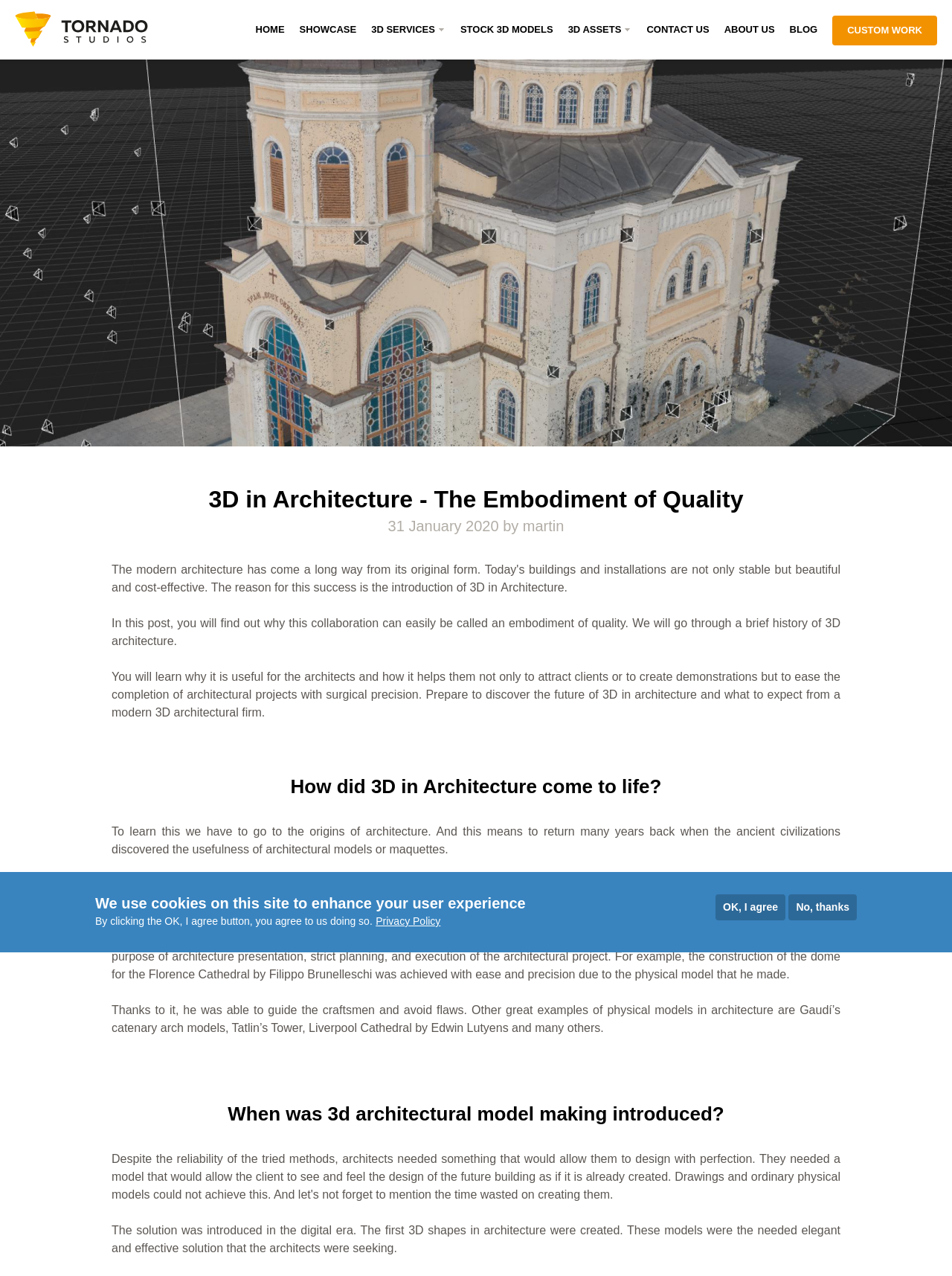Who wrote the blog post?
Look at the screenshot and respond with a single word or phrase.

martin